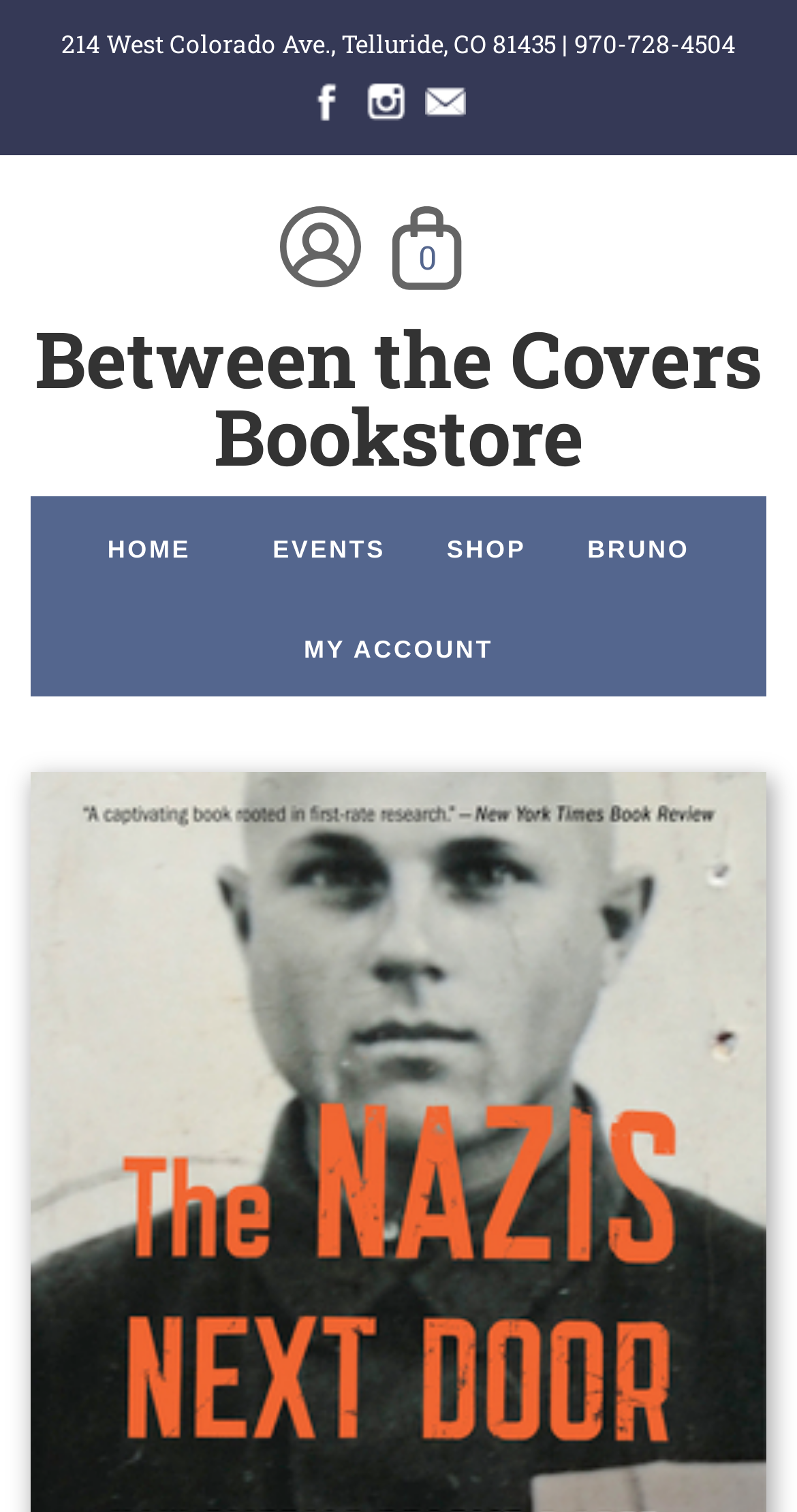Provide a thorough description of the webpage you see.

This webpage is about Between the Covers Bookstore. At the top left, there is a link to skip to the main content. Below it, the store's address, "214 West Colorado Ave., Telluride, CO 81435", and phone number, "970-728-4504", are displayed. 

To the right of the address, there are three social media links: Facebook, Instagram, and Email, each accompanied by an icon. 

Further down, there are links to "My Account" and "Cart" on the left, and a link with the text "0" on the right. 

Below these links, the bookstore's name, "Between the Covers Bookstore", is prominently displayed across the top of the page. 

Underneath the bookstore's name, there is a navigation menu with links to "HOME", "EVENTS", "SHOP", "BRUNO", and "MY ACCOUNT". 

The meta description mentions a book about the series THE HUNTERS, starring Al Pacino, but this content is not visible on the current webpage.